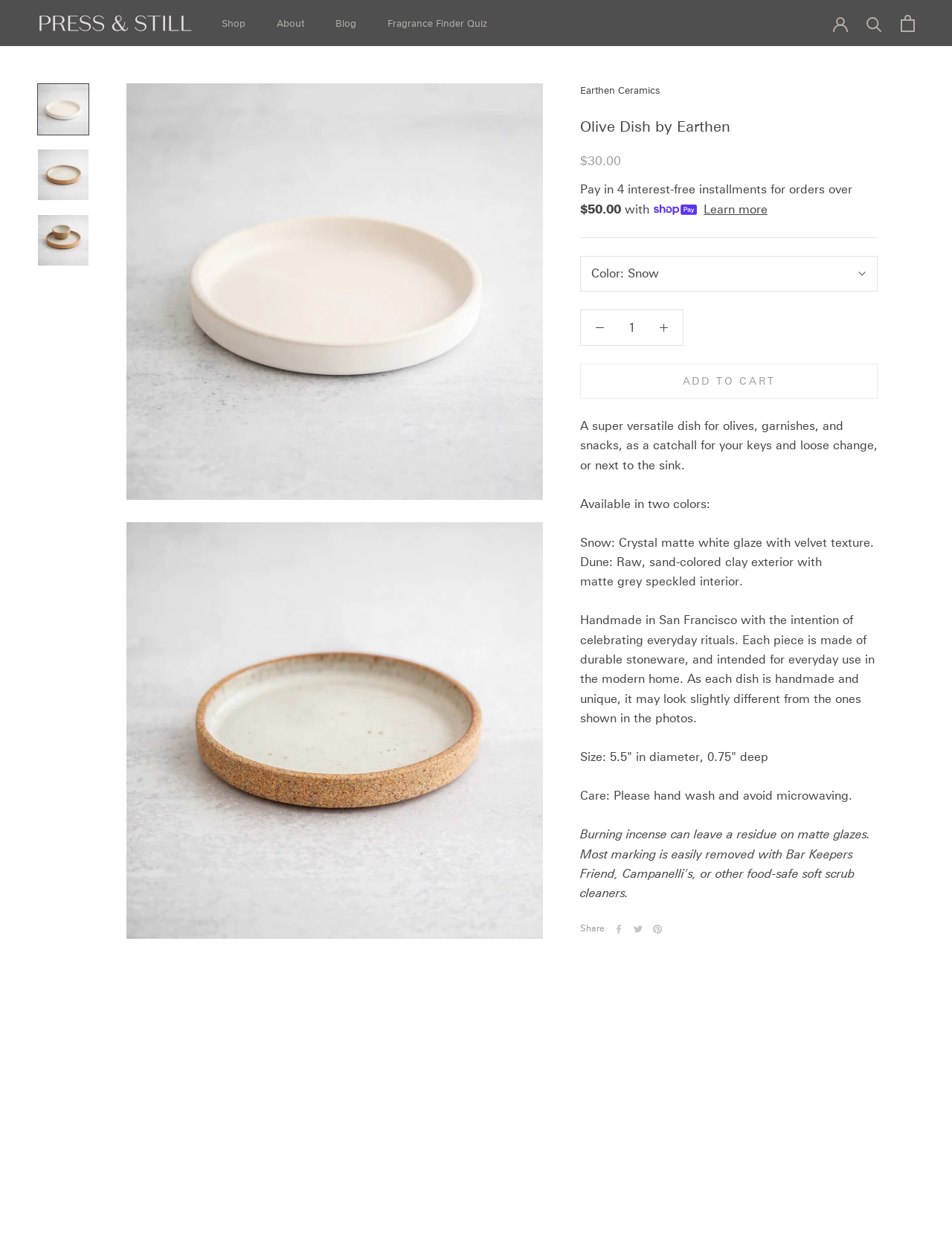Based on the element description: "aria-label="Search"", identify the bounding box coordinates for this UI element. The coordinates must be four float numbers between 0 and 1, listed as [left, top, right, bottom].

[0.91, 0.012, 0.927, 0.025]